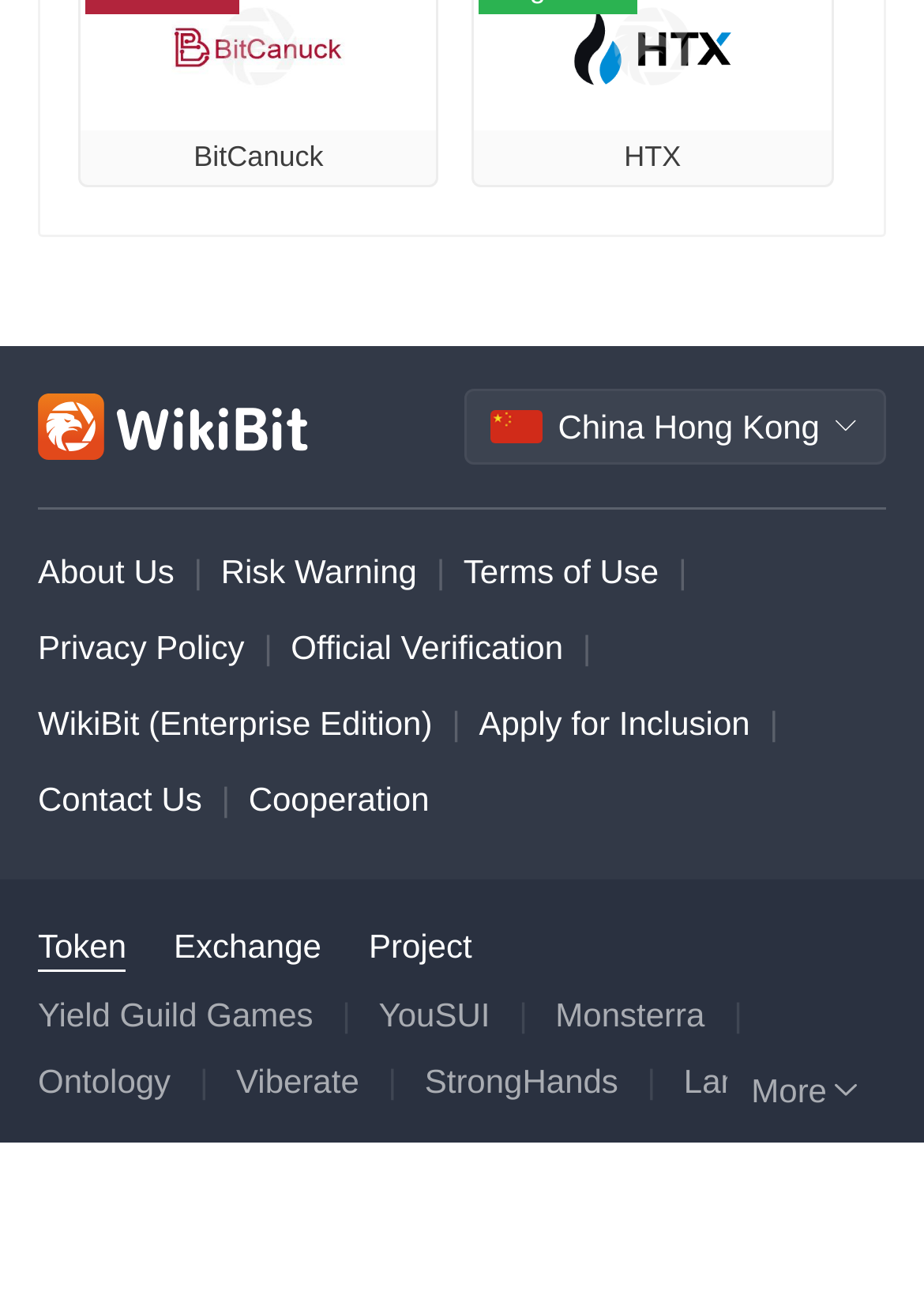Could you indicate the bounding box coordinates of the region to click in order to complete this instruction: "Check Risk Warning".

[0.239, 0.425, 0.451, 0.454]